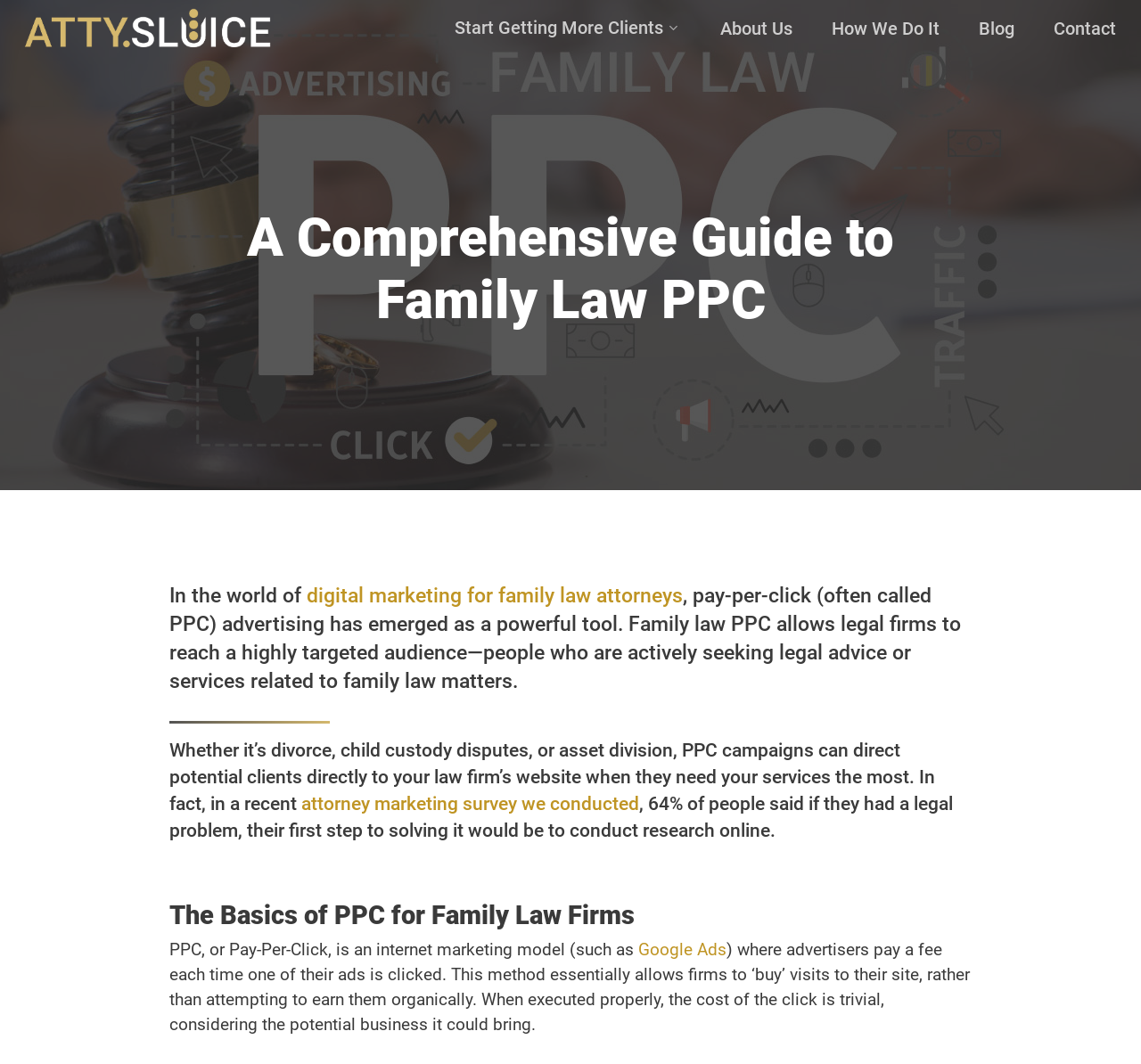What is the name of the website?
Based on the image, answer the question with as much detail as possible.

The name of the website can be found in the top-left corner of the webpage, where the logo is located. The logo has an image with the text 'Attorney Sluice'.